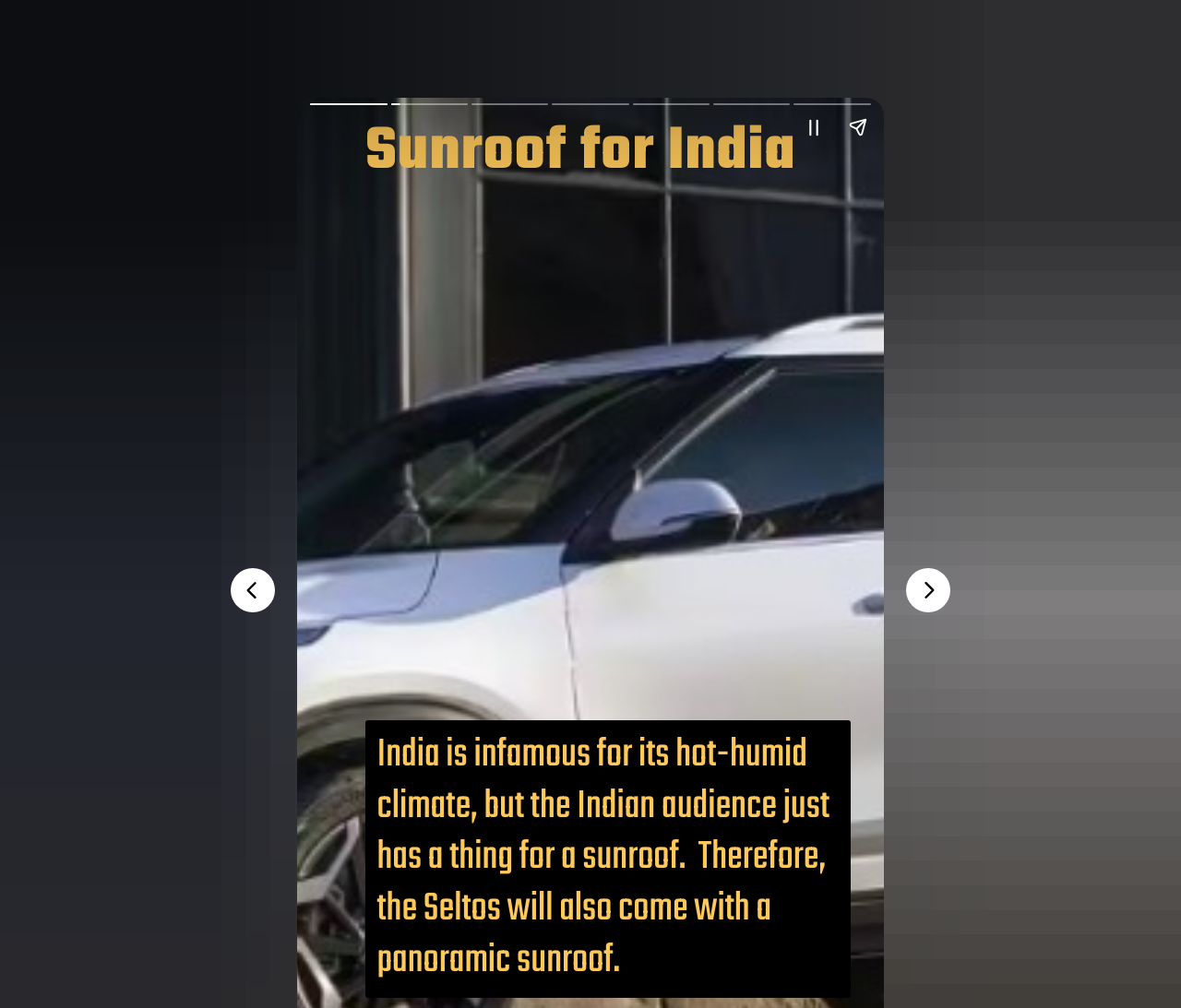How can the user navigate the webpage?
Examine the image and give a concise answer in one word or a short phrase.

Previous or next page